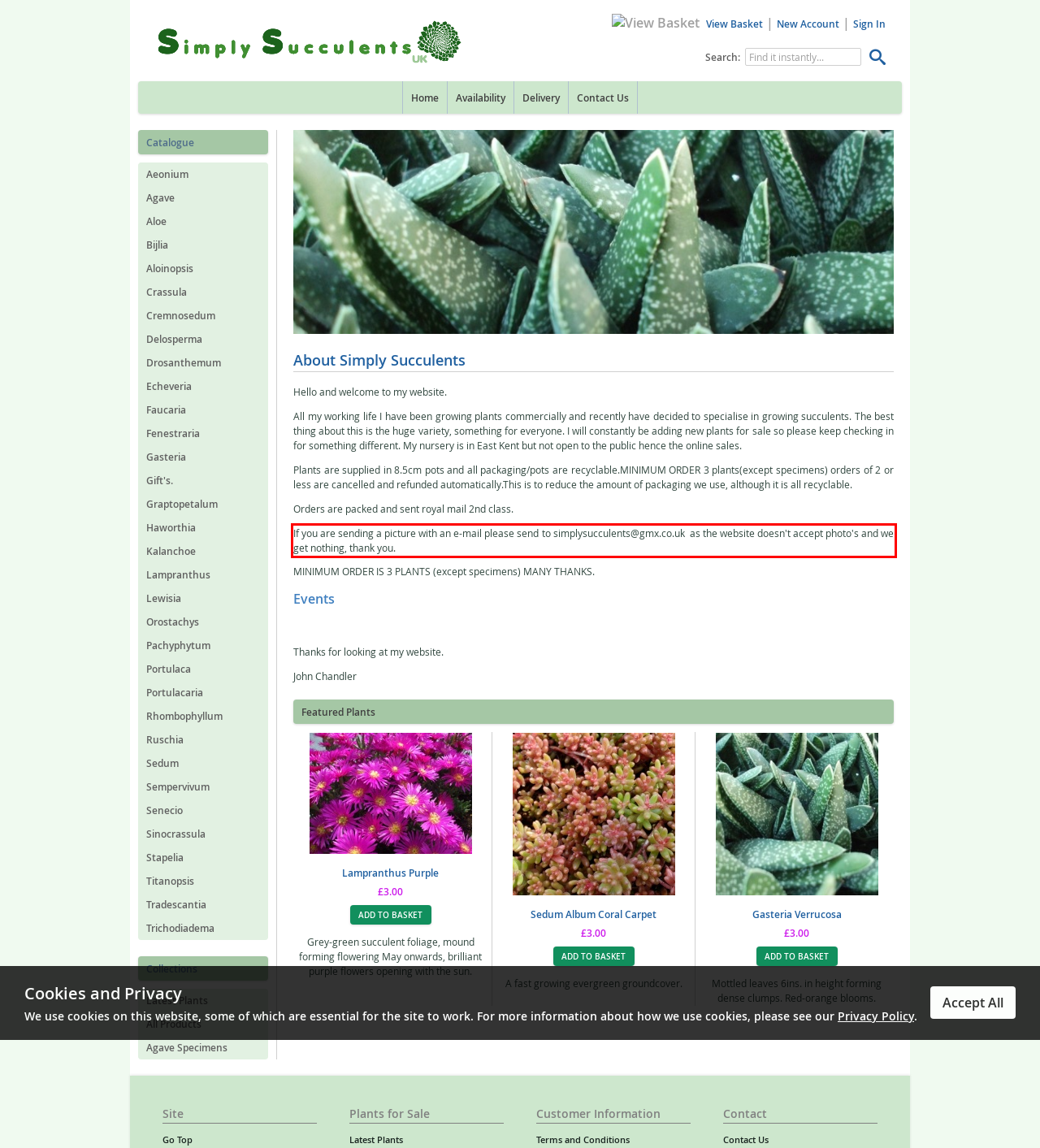Please analyze the screenshot of a webpage and extract the text content within the red bounding box using OCR.

If you are sending a picture with an e-mail please send to simplysucculents@gmx.co.uk as the website doesn't accept photo's and we get nothing, thank you.